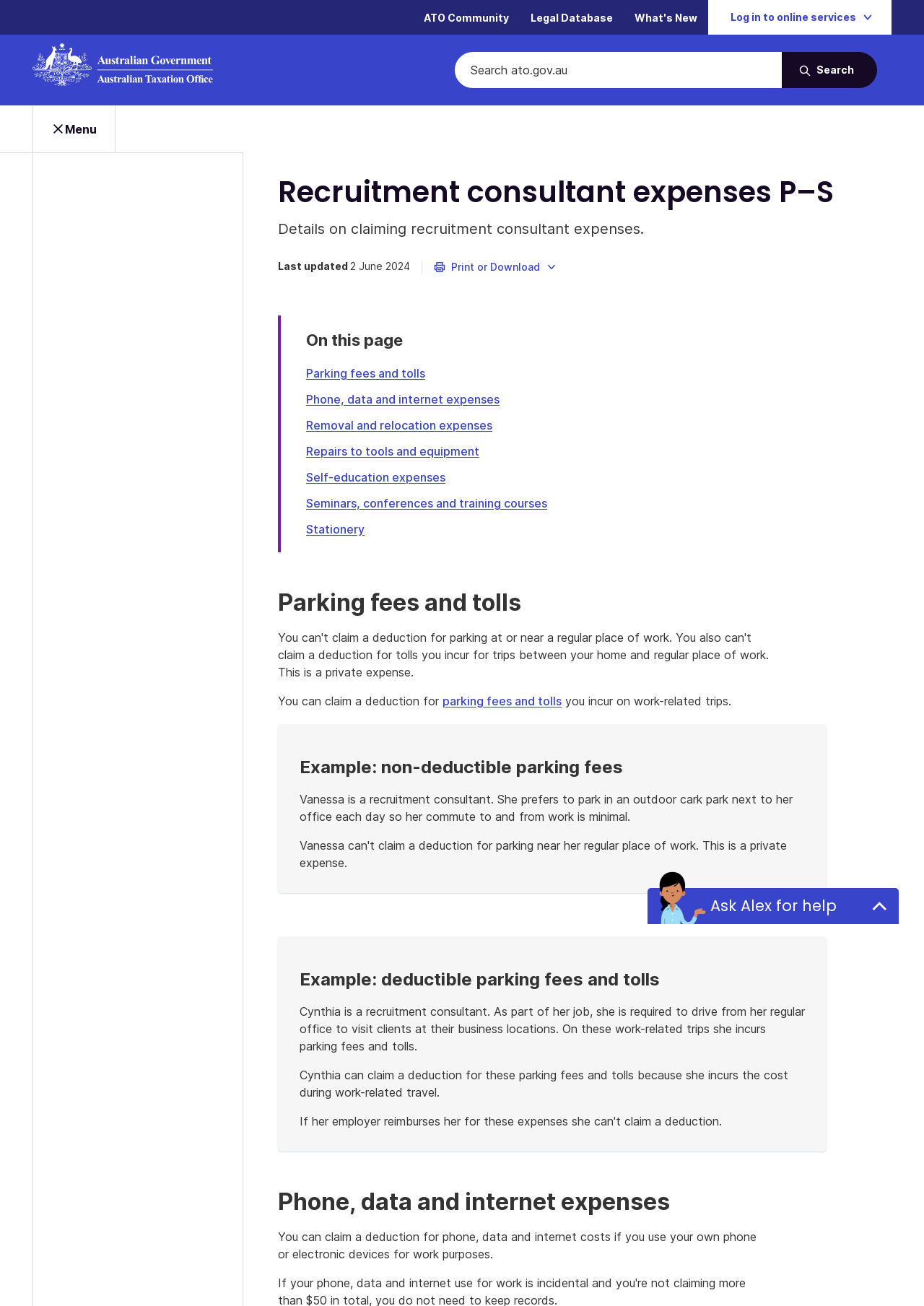Provide the bounding box coordinates of the area you need to click to execute the following instruction: "Print or download this page".

[0.457, 0.221, 0.616, 0.239]